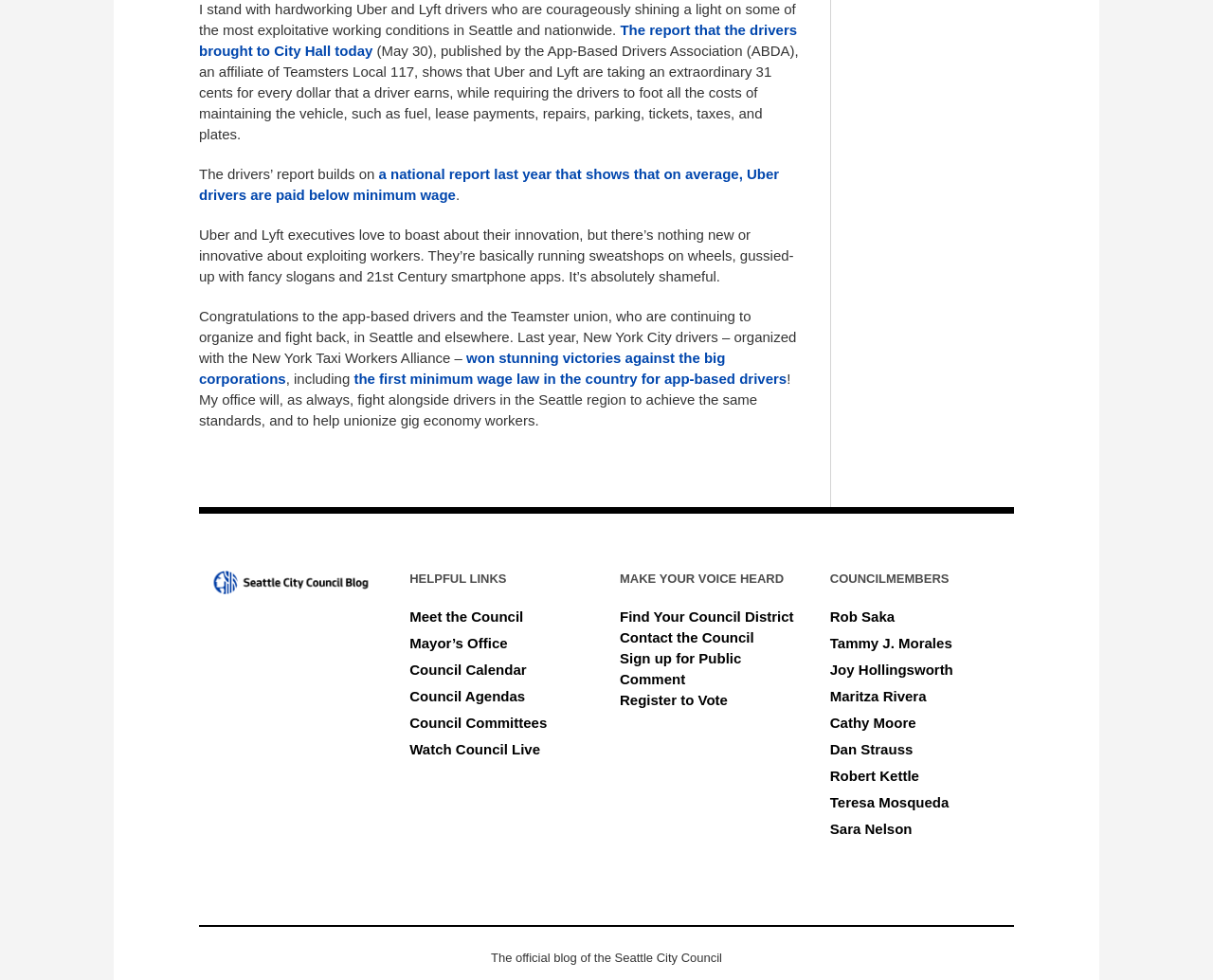Please find the bounding box for the UI component described as follows: "Find Your Council District".

[0.511, 0.621, 0.654, 0.637]